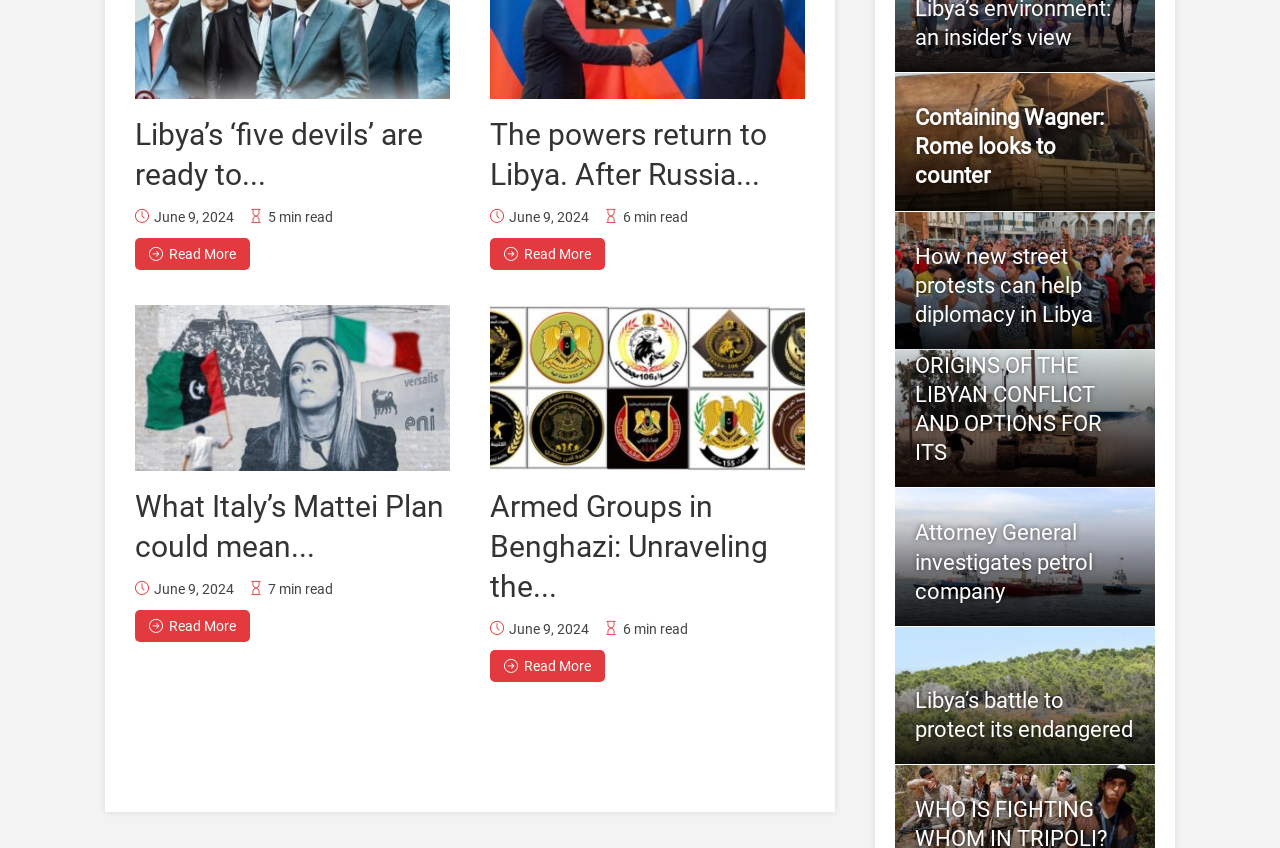Locate the bounding box coordinates of the UI element described by: "Attorney General investigates petrol company". The bounding box coordinates should consist of four float numbers between 0 and 1, i.e., [left, top, right, bottom].

[0.715, 0.614, 0.854, 0.712]